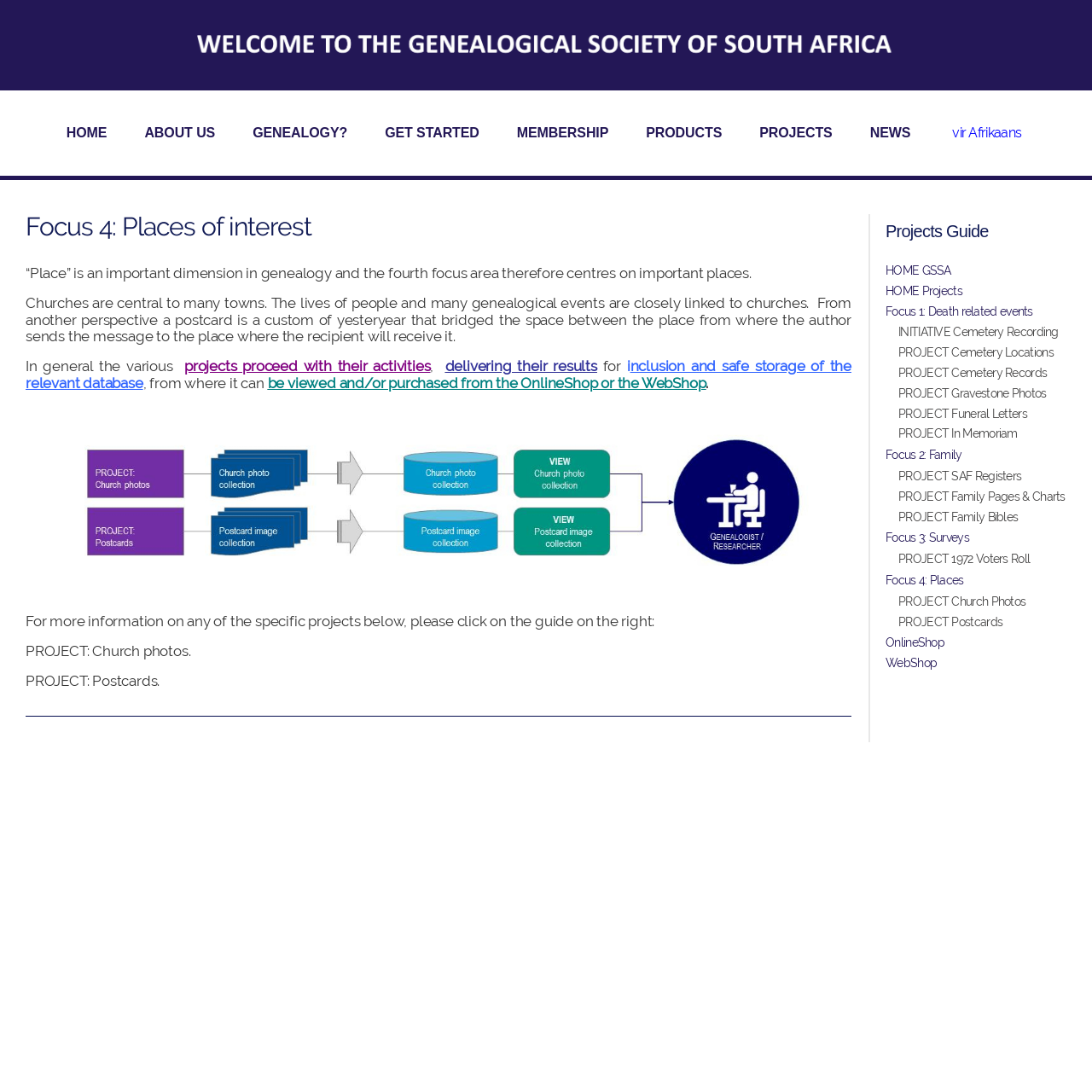Where can I find more information on specific projects?
Please provide a single word or phrase answer based on the image.

Guide on the right